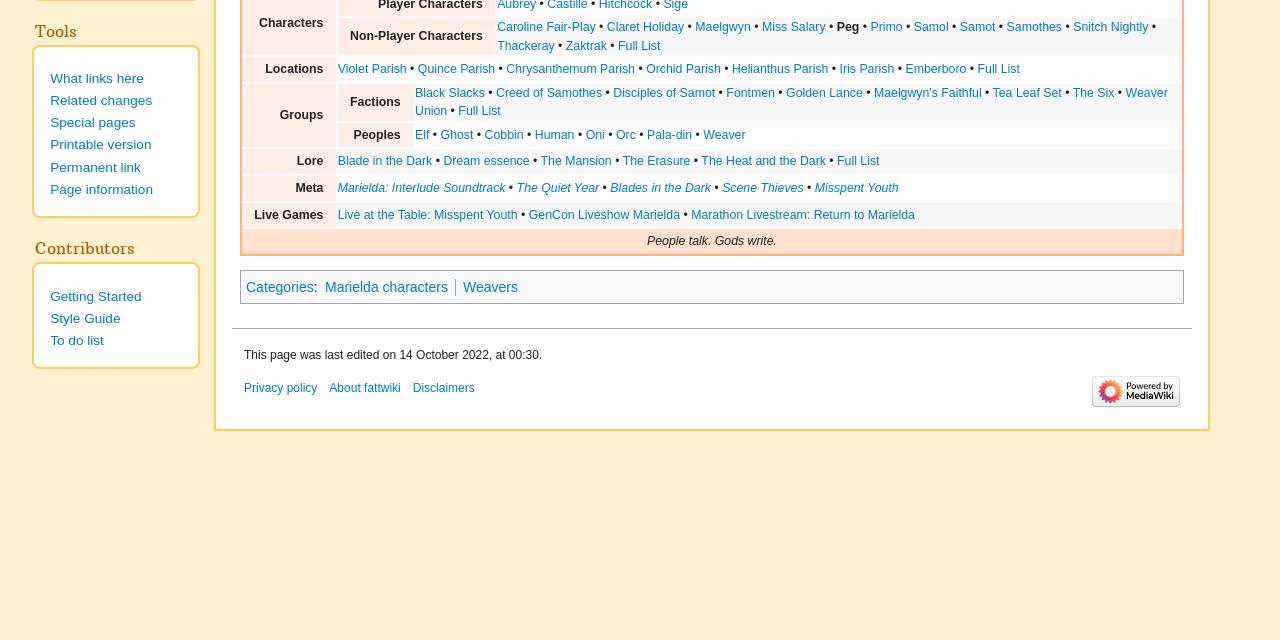Based on the element description: "The Heat and the Dark", identify the bounding box coordinates for this UI element. The coordinates must be four float numbers between 0 and 1, listed as [left, top, right, bottom].

[0.548, 0.241, 0.645, 0.263]